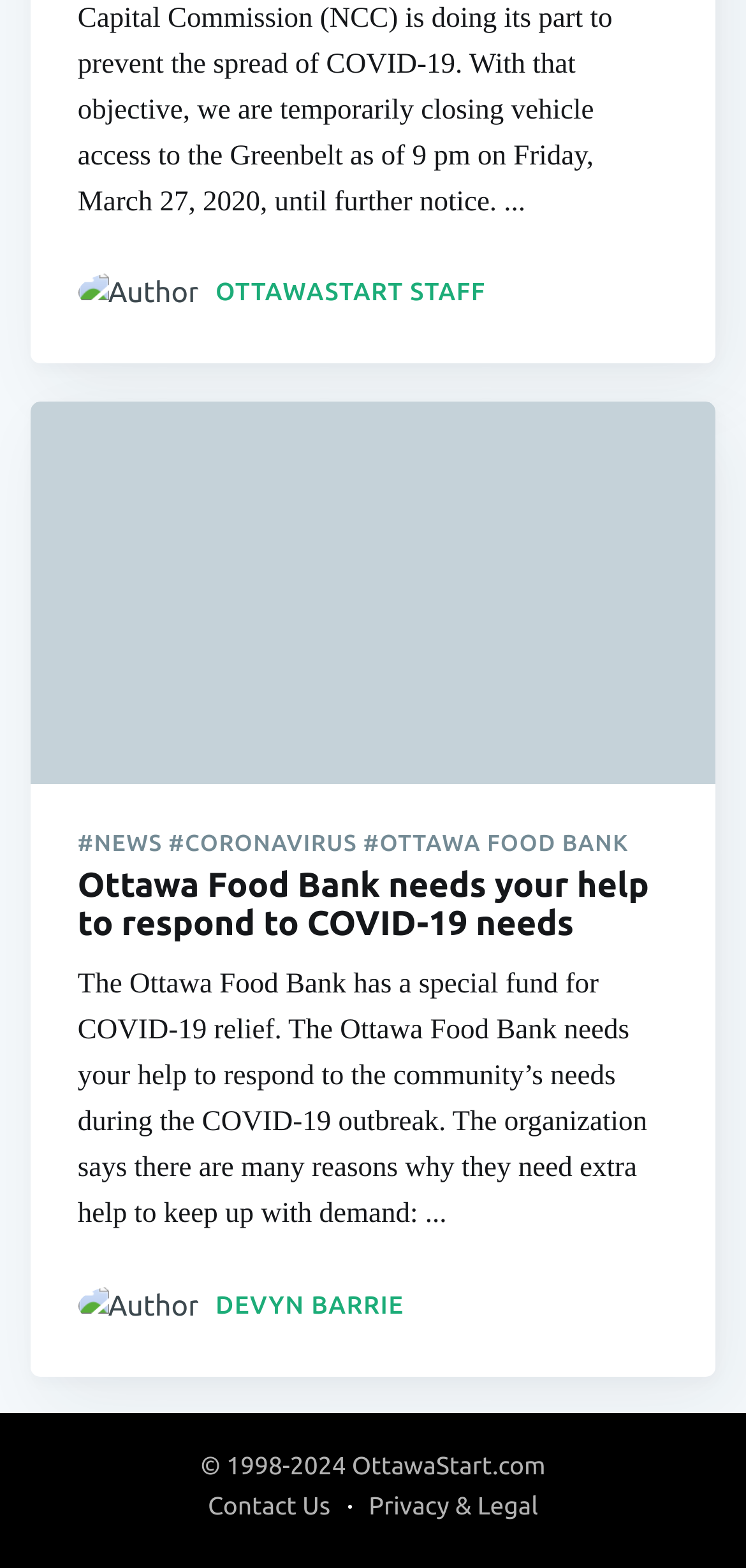Respond with a single word or phrase to the following question: What is the name of the author of the article?

DEVYN BARRIE